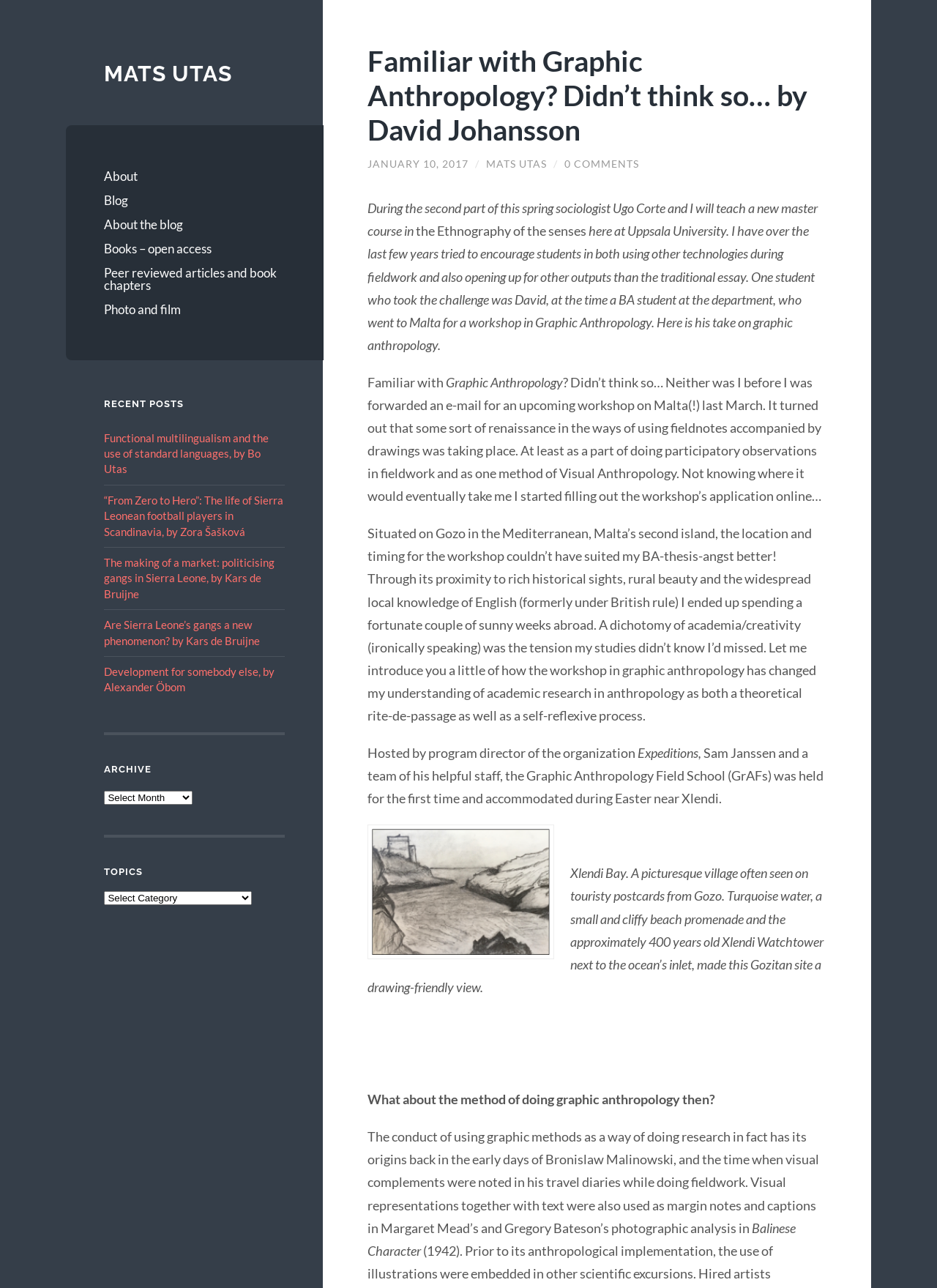Respond with a single word or phrase to the following question: What is the name of the blog?

MATS UTAS